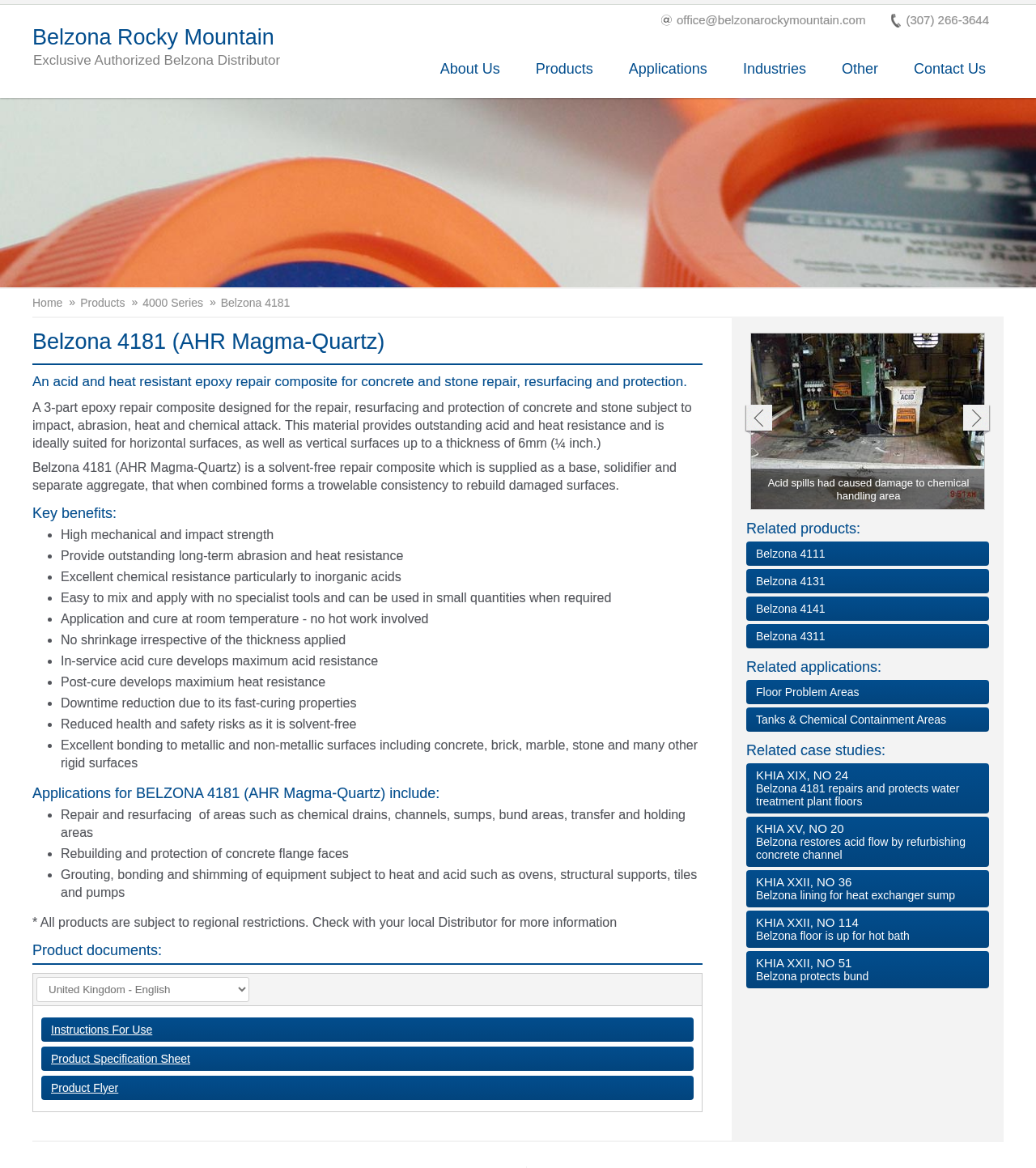What is the application process for Belzona 4181?
Analyze the screenshot and provide a detailed answer to the question.

The webpage does not provide a detailed application process, but it mentions that Belzona 4181 is a solvent-free repair composite that is supplied as a base, solidifier, and separate aggregate, which when combined forms a trowelable consistency to rebuild damaged surfaces.